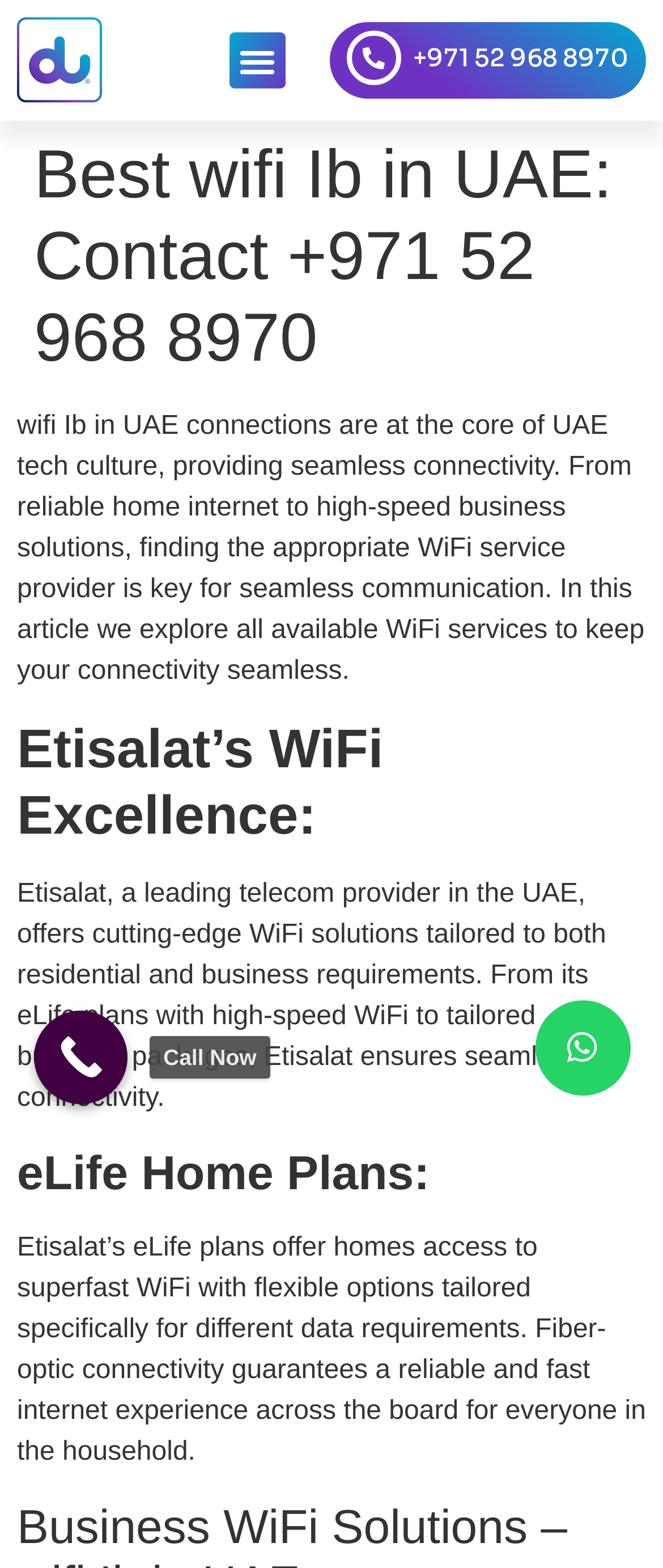What is the alternative to calling for Du internet services?
Refer to the screenshot and respond with a concise word or phrase.

WhatsApp Chat